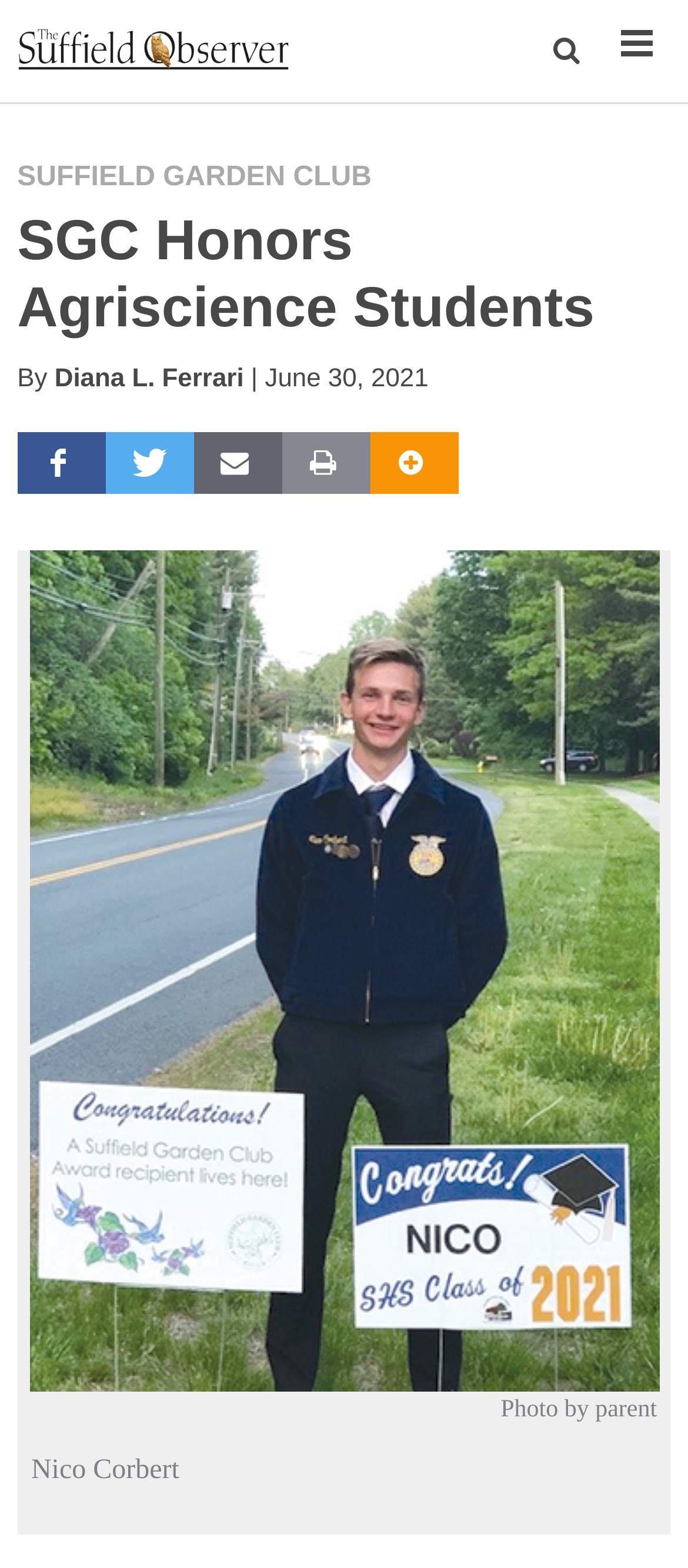What is the subject of the article?
Please answer the question with a detailed response using the information from the screenshot.

I found the answer by looking at the title of the webpage, which says 'SGC Honors Agriscience Students', and also by looking at the content of the webpage, which talks about students receiving honors.